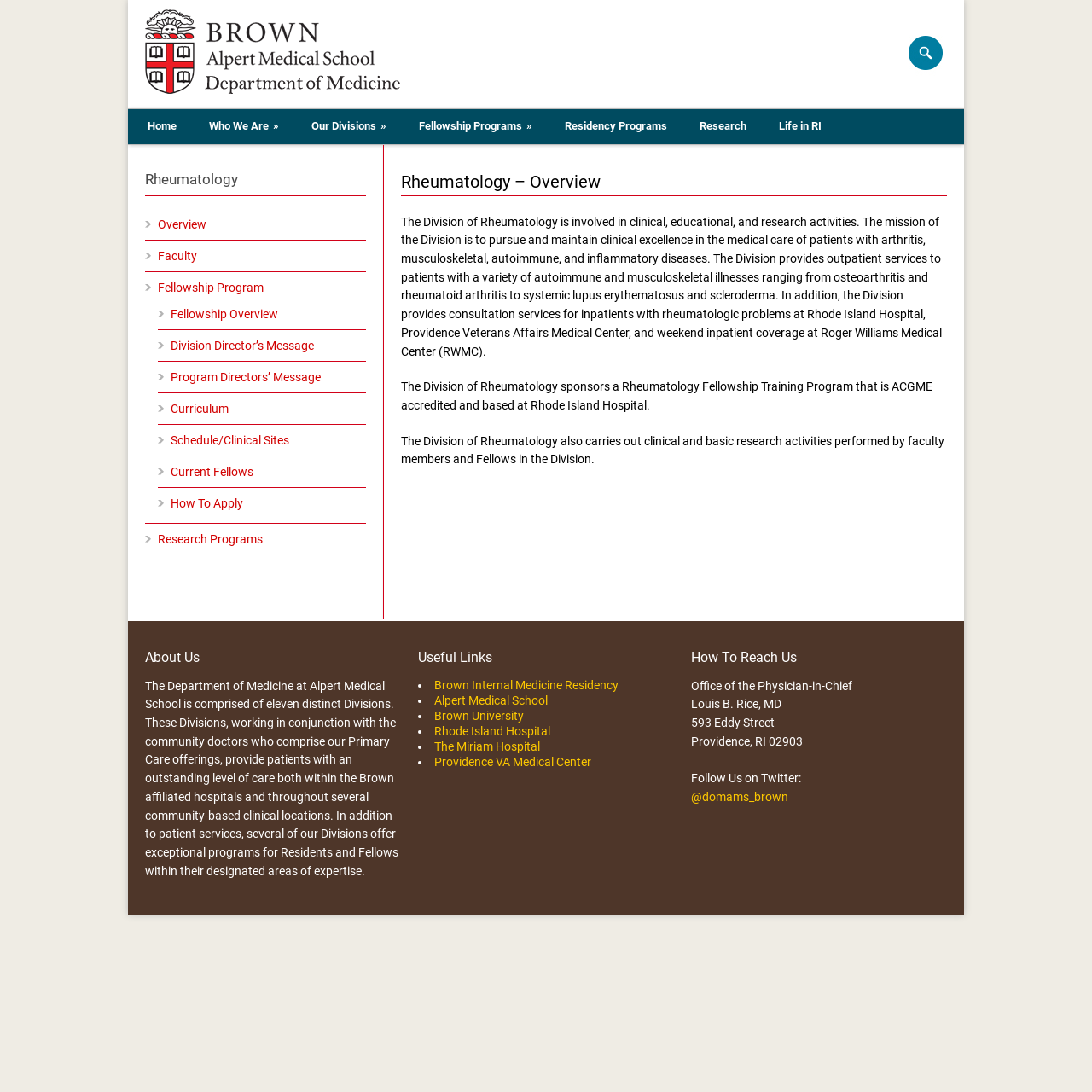Find the bounding box coordinates of the clickable element required to execute the following instruction: "Follow the Department of Medicine on Twitter". Provide the coordinates as four float numbers between 0 and 1, i.e., [left, top, right, bottom].

[0.633, 0.723, 0.722, 0.736]